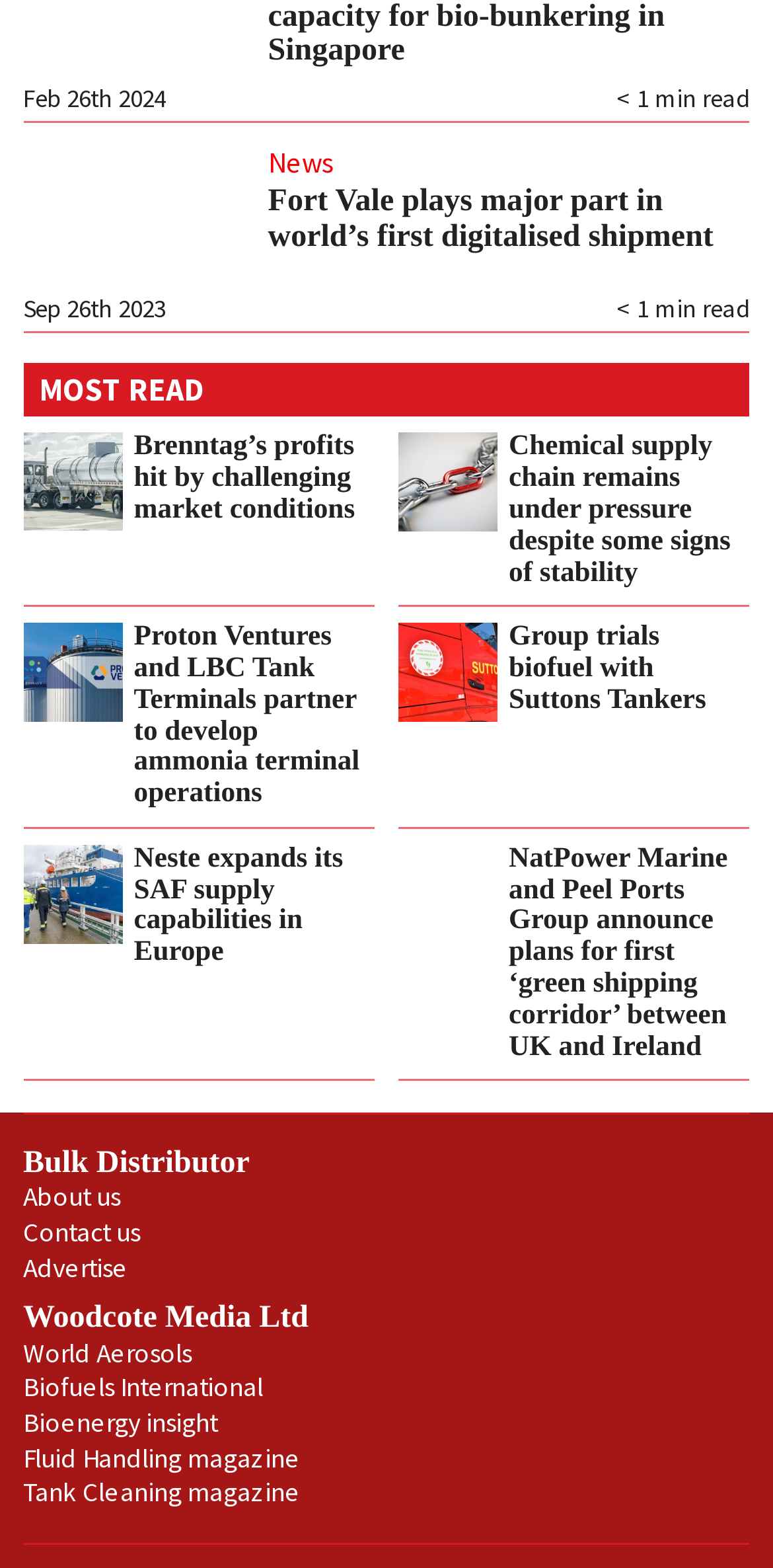Identify the bounding box of the HTML element described as: "Advertise".

[0.03, 0.797, 0.166, 0.819]